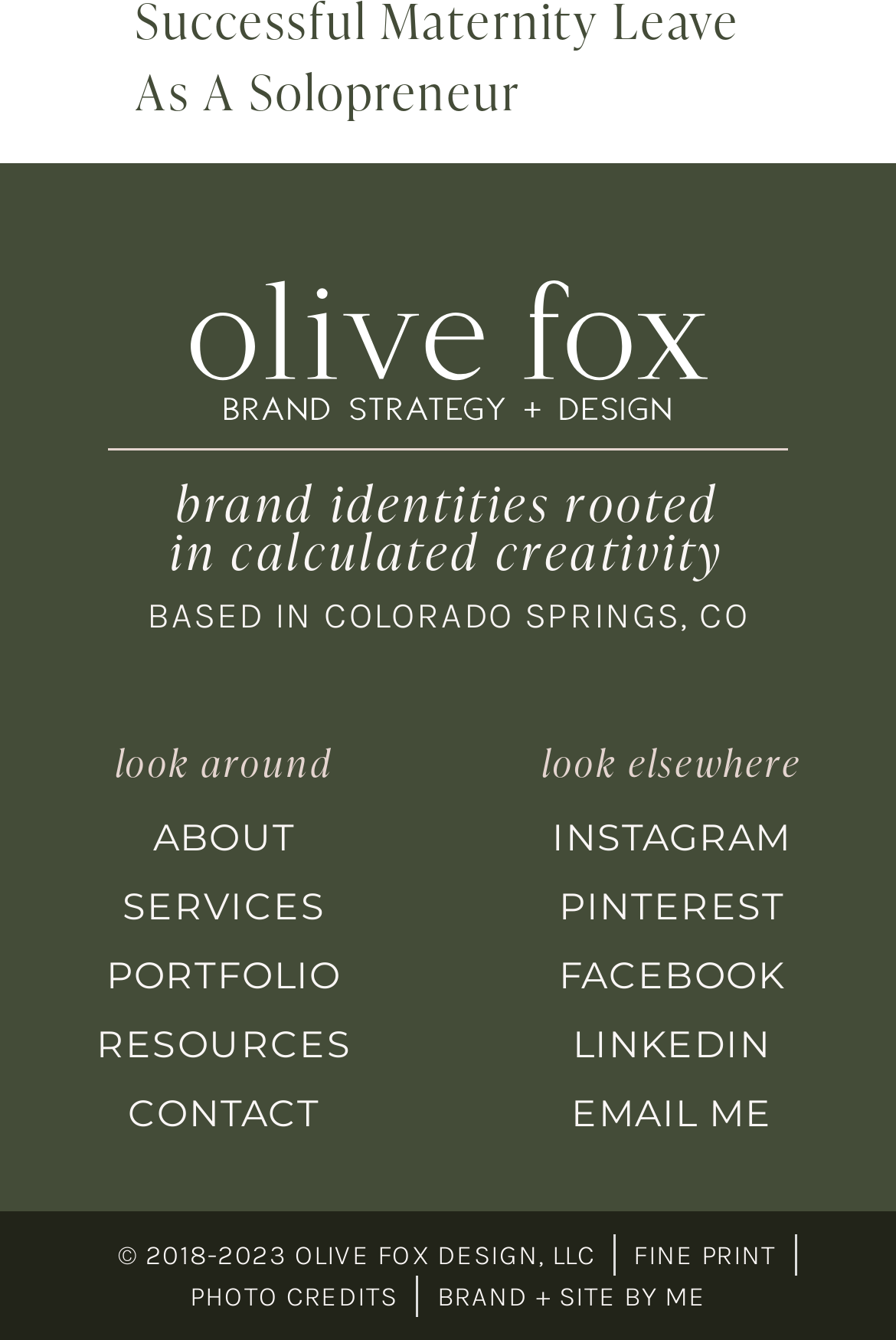What is the name of the company?
Using the visual information, answer the question in a single word or phrase.

OLIVE FOX DESIGN, LLC